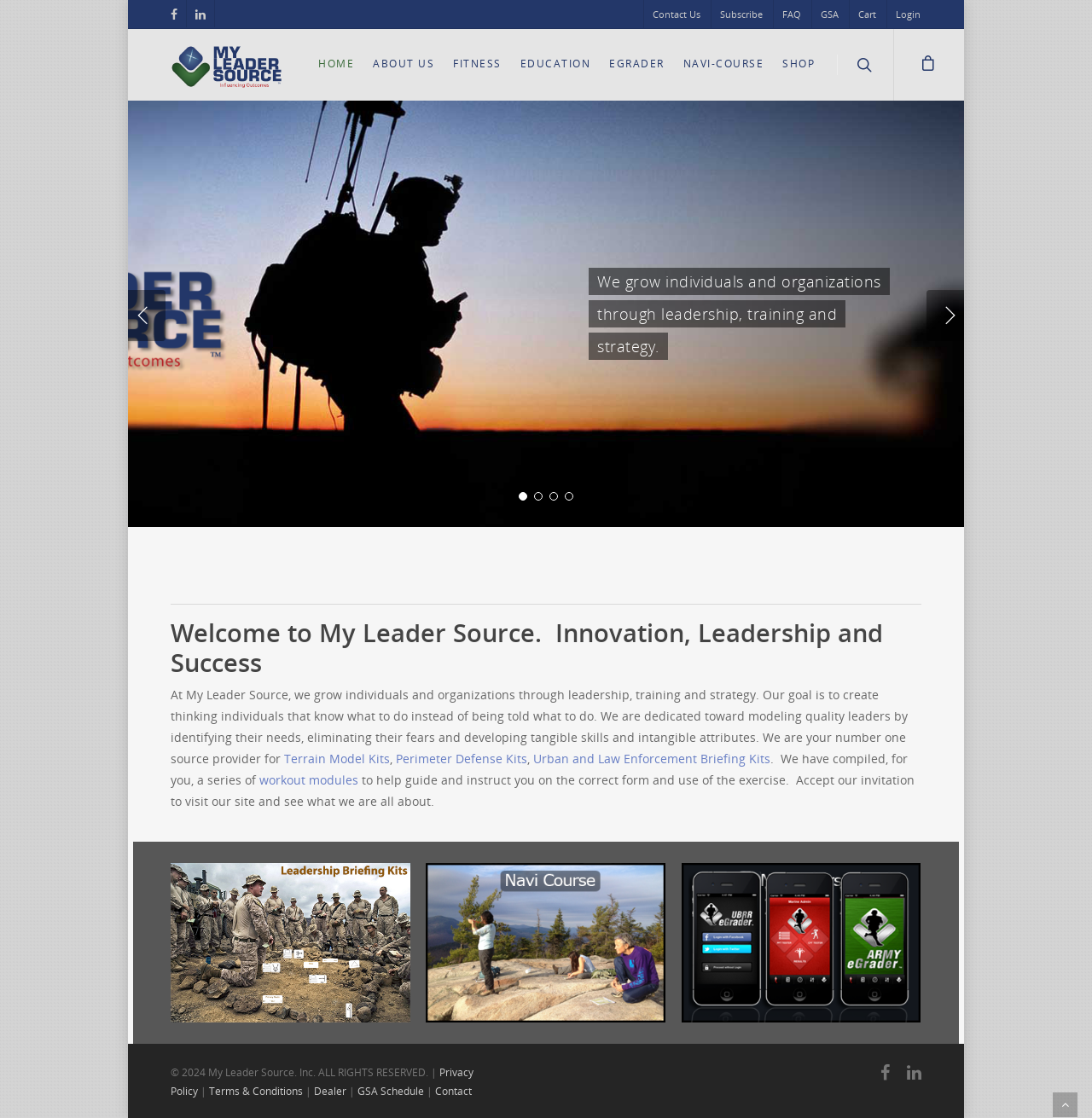Please pinpoint the bounding box coordinates for the region I should click to adhere to this instruction: "Click the 'Have document?' button".

None